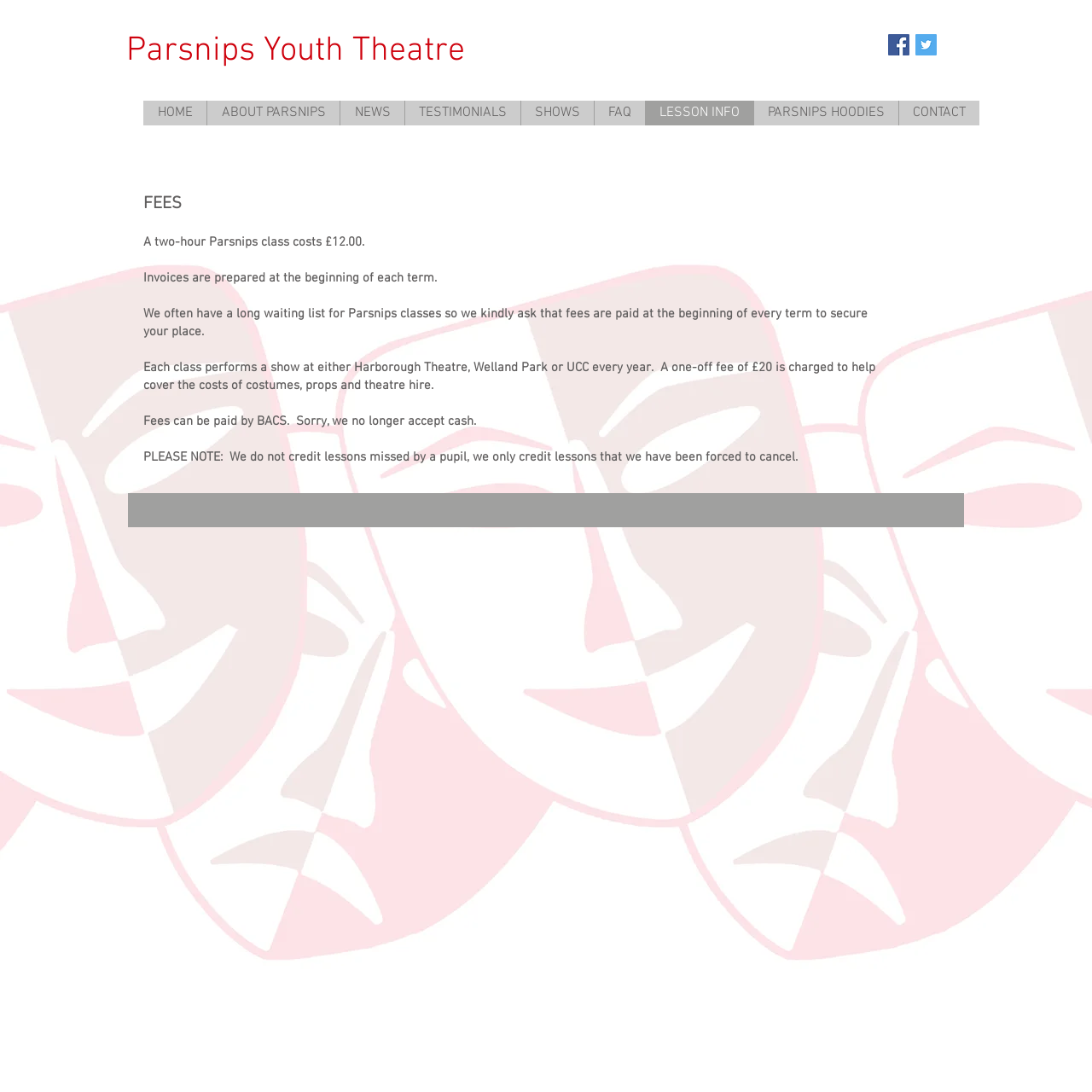Analyze the image and give a detailed response to the question:
How often are invoices prepared?

The frequency of invoice preparation can be found in the main content section of the webpage, where it is stated that 'Invoices are prepared at the beginning of each term.'